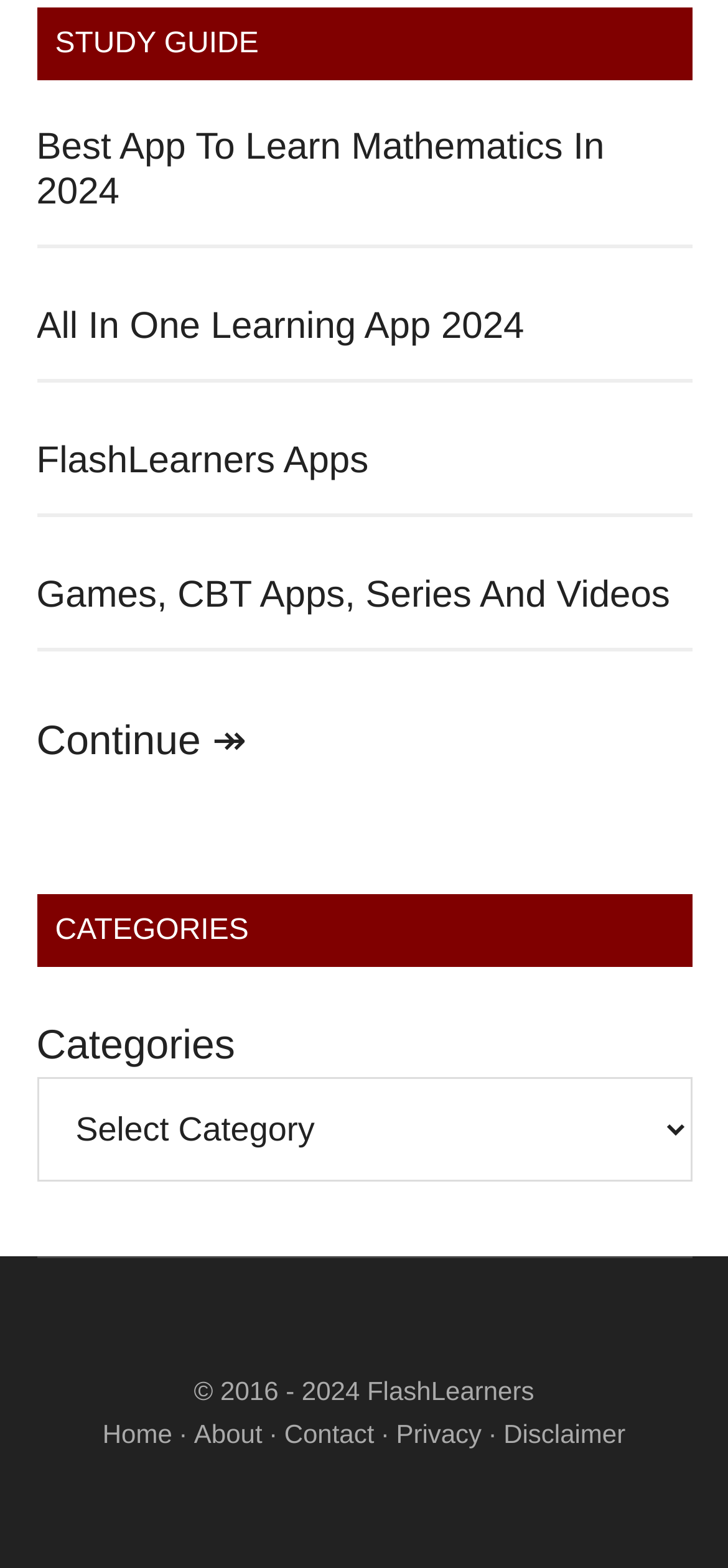Locate the UI element described by Contact and provide its bounding box coordinates. Use the format (top-left x, top-left y, bottom-right x, bottom-right y) with all values as floating point numbers between 0 and 1.

[0.39, 0.905, 0.514, 0.924]